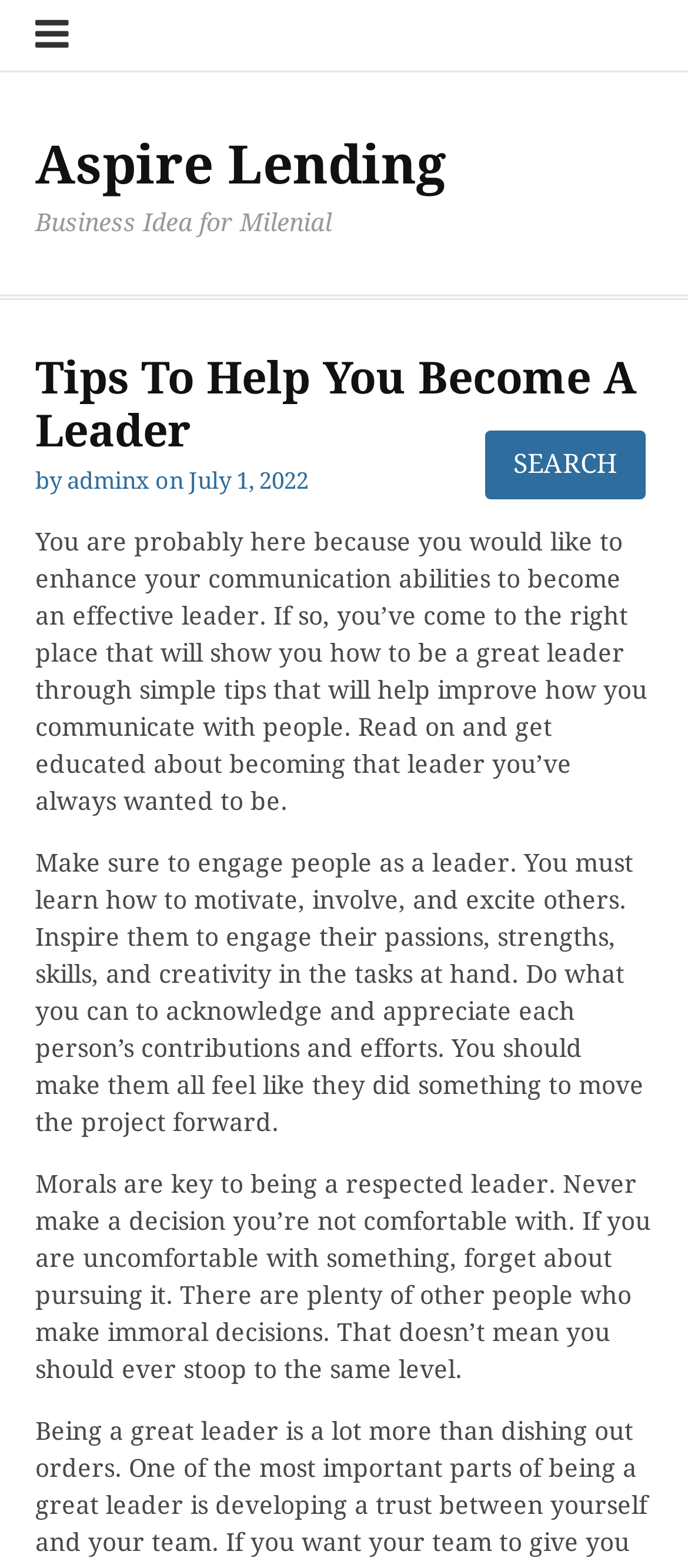What is the date of the article?
By examining the image, provide a one-word or phrase answer.

July 1, 2022